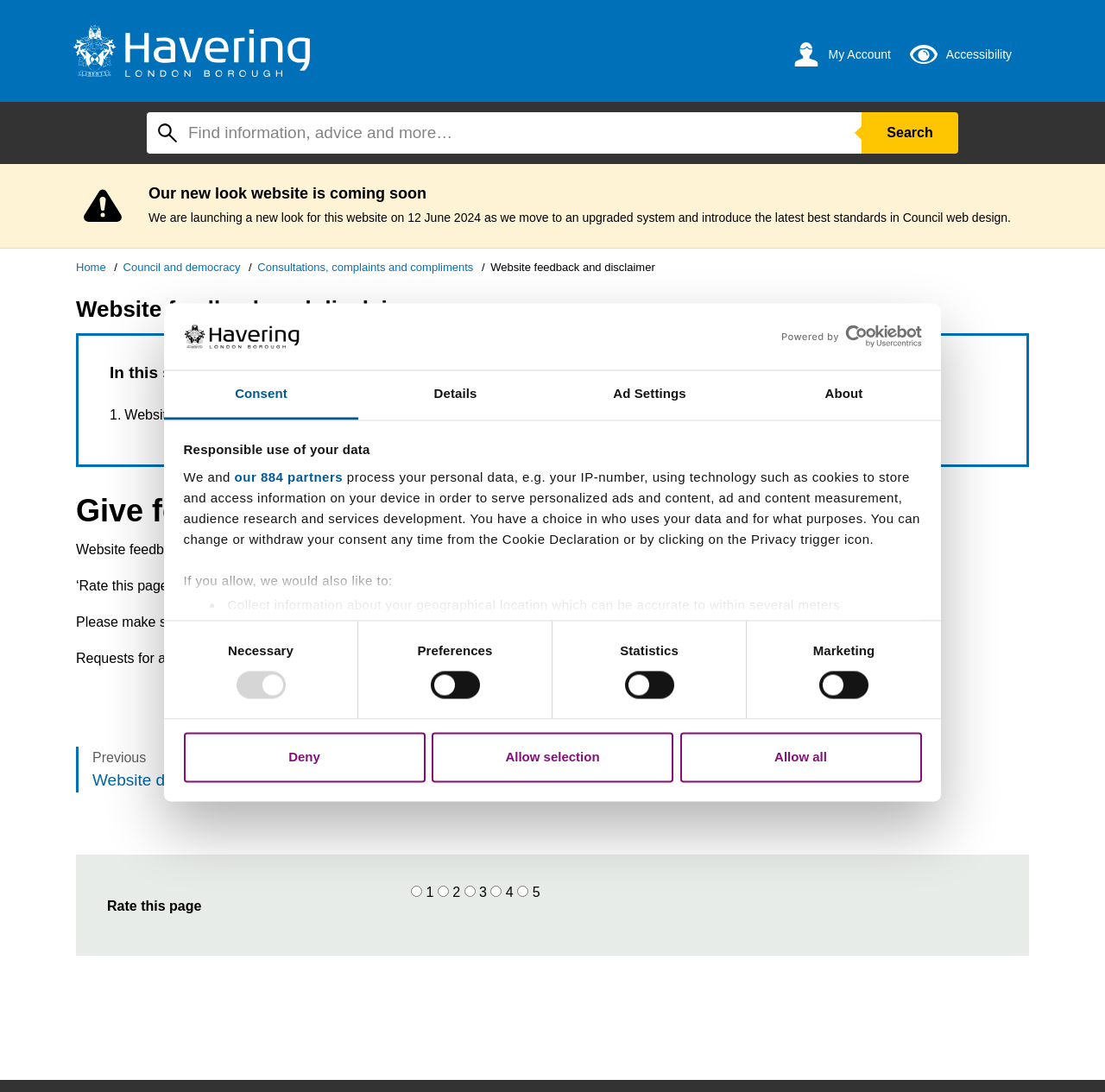Determine the bounding box coordinates of the clickable element necessary to fulfill the instruction: "Search this site". Provide the coordinates as four float numbers within the 0 to 1 range, i.e., [left, top, right, bottom].

[0.133, 0.103, 0.78, 0.141]